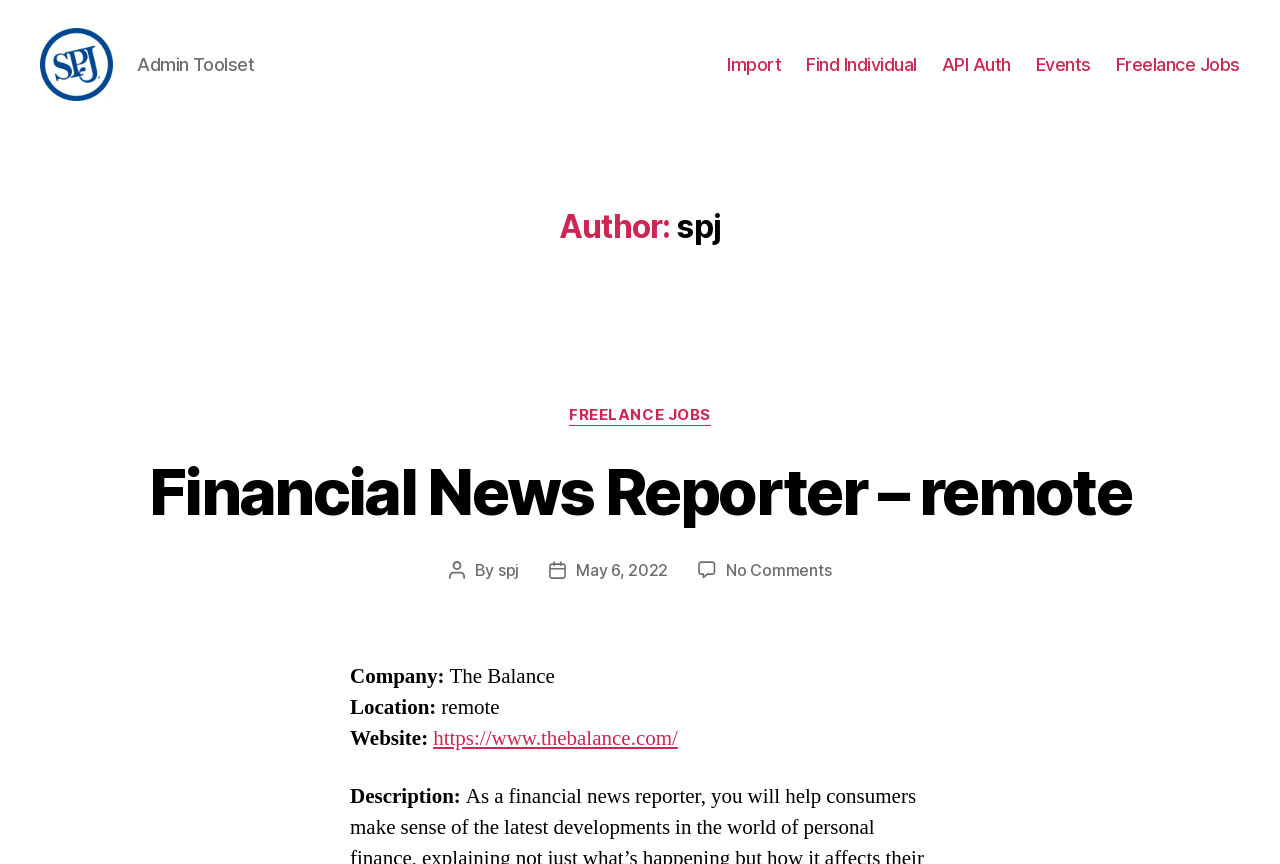Can you find the bounding box coordinates for the element that needs to be clicked to execute this instruction: "Visit the 'https://www.thebalance.com/' website"? The coordinates should be given as four float numbers between 0 and 1, i.e., [left, top, right, bottom].

[0.338, 0.859, 0.53, 0.89]